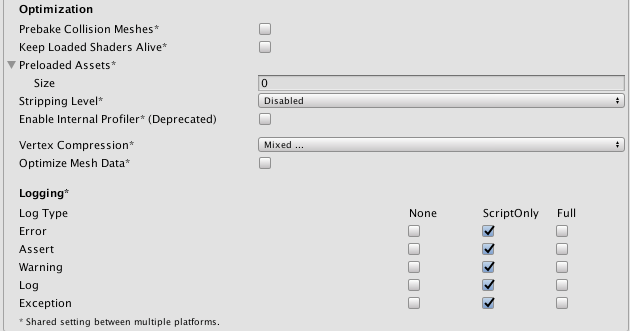Based on the image, provide a detailed response to the question:
What is the benefit of enabling Vertex Compression?

Enabling Vertex Compression can optimize performance and reduce memory usage by compressing vertex data, which can lead to a more efficient and lightweight application.